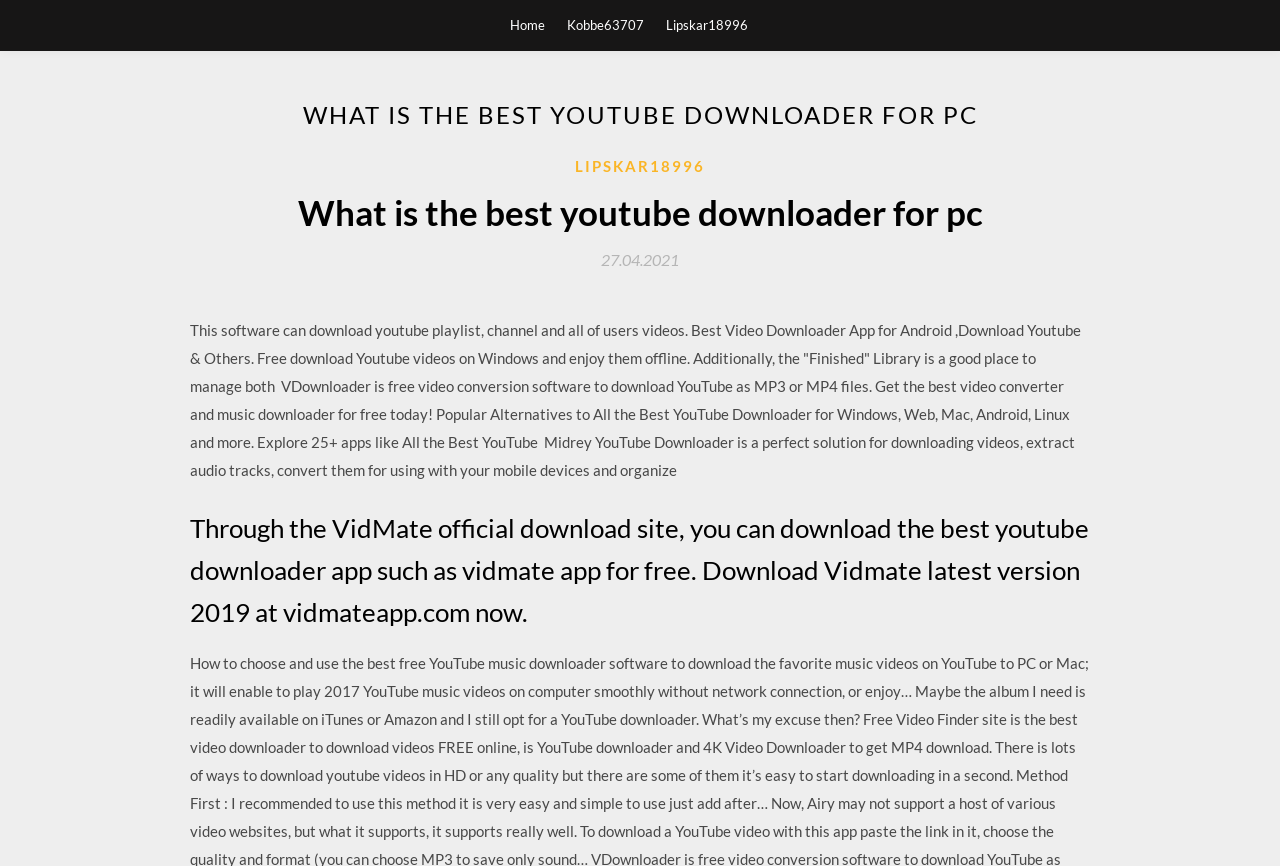Please extract and provide the main headline of the webpage.

WHAT IS THE BEST YOUTUBE DOWNLOADER FOR PC